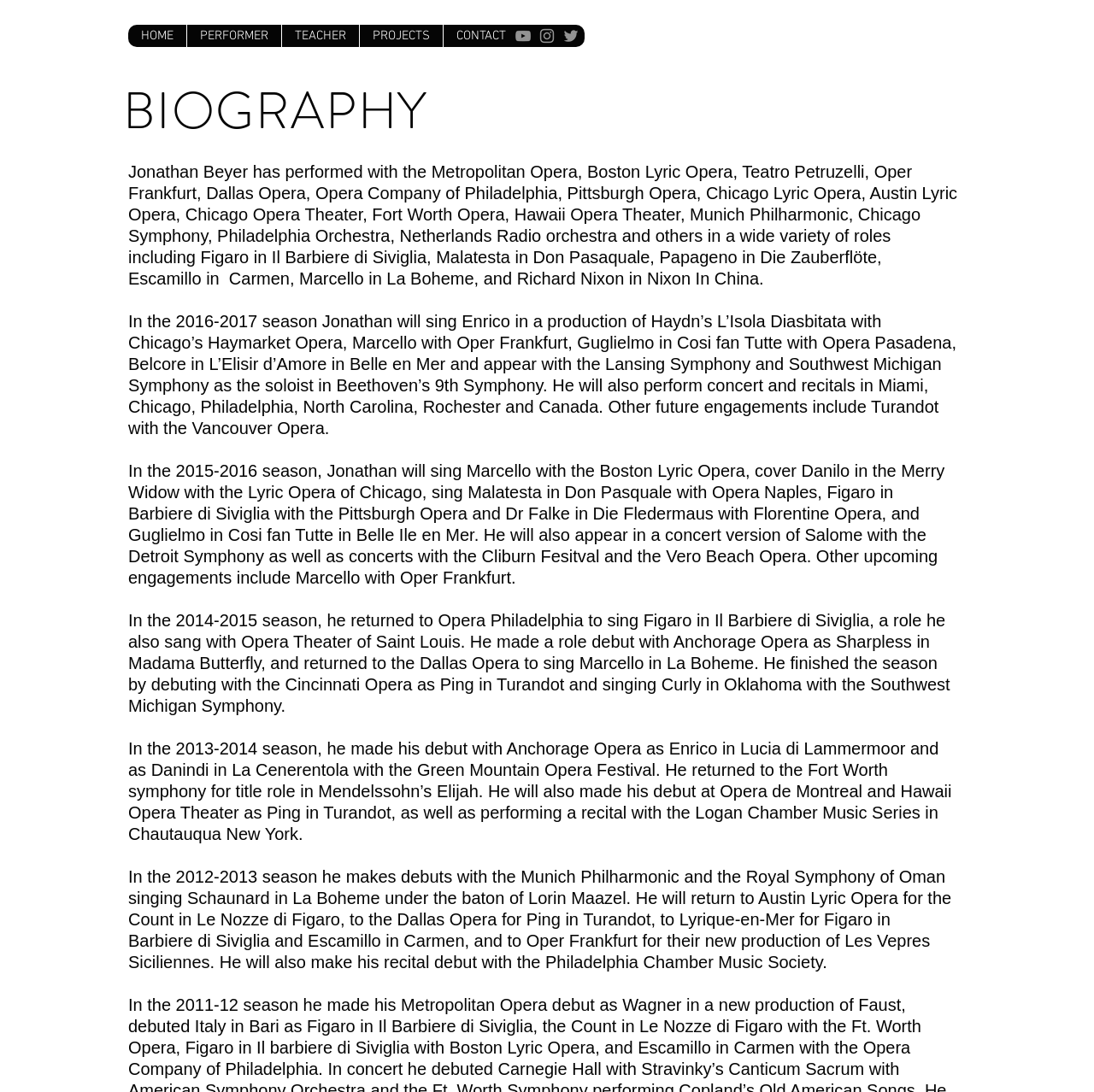Determine the bounding box coordinates of the area to click in order to meet this instruction: "Click HOME link".

[0.117, 0.023, 0.17, 0.043]